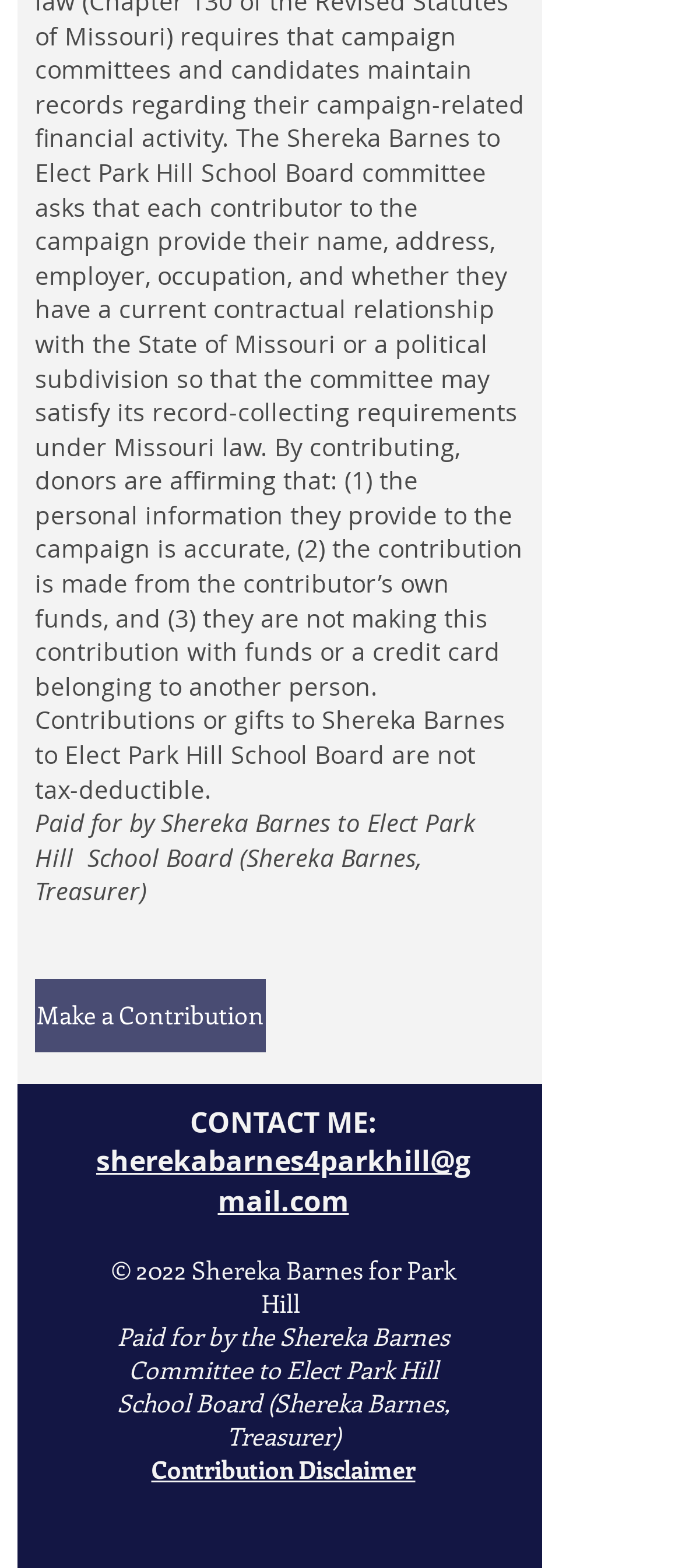Using the element description: "Make a Contribution", determine the bounding box coordinates for the specified UI element. The coordinates should be four float numbers between 0 and 1, [left, top, right, bottom].

[0.051, 0.624, 0.359, 0.671]